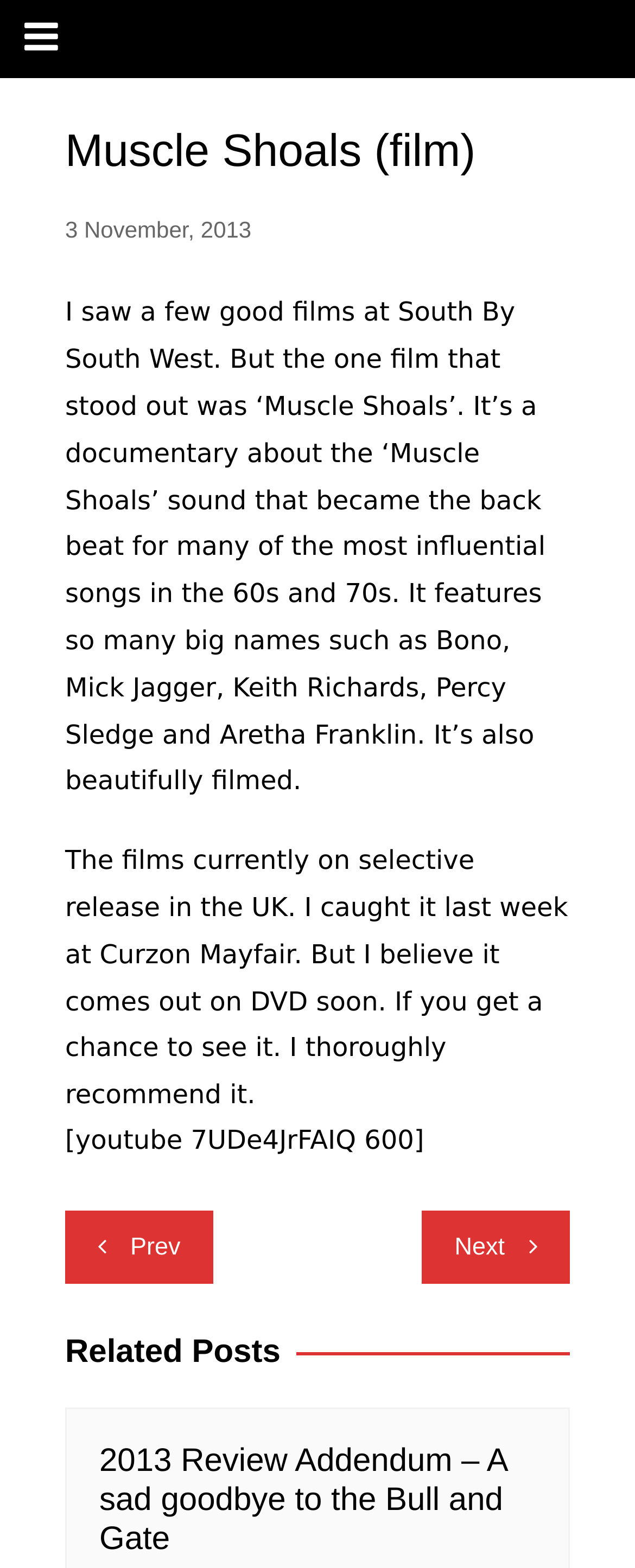Answer the question below in one word or phrase:
When was the film seen at South By South West?

3 November, 2013